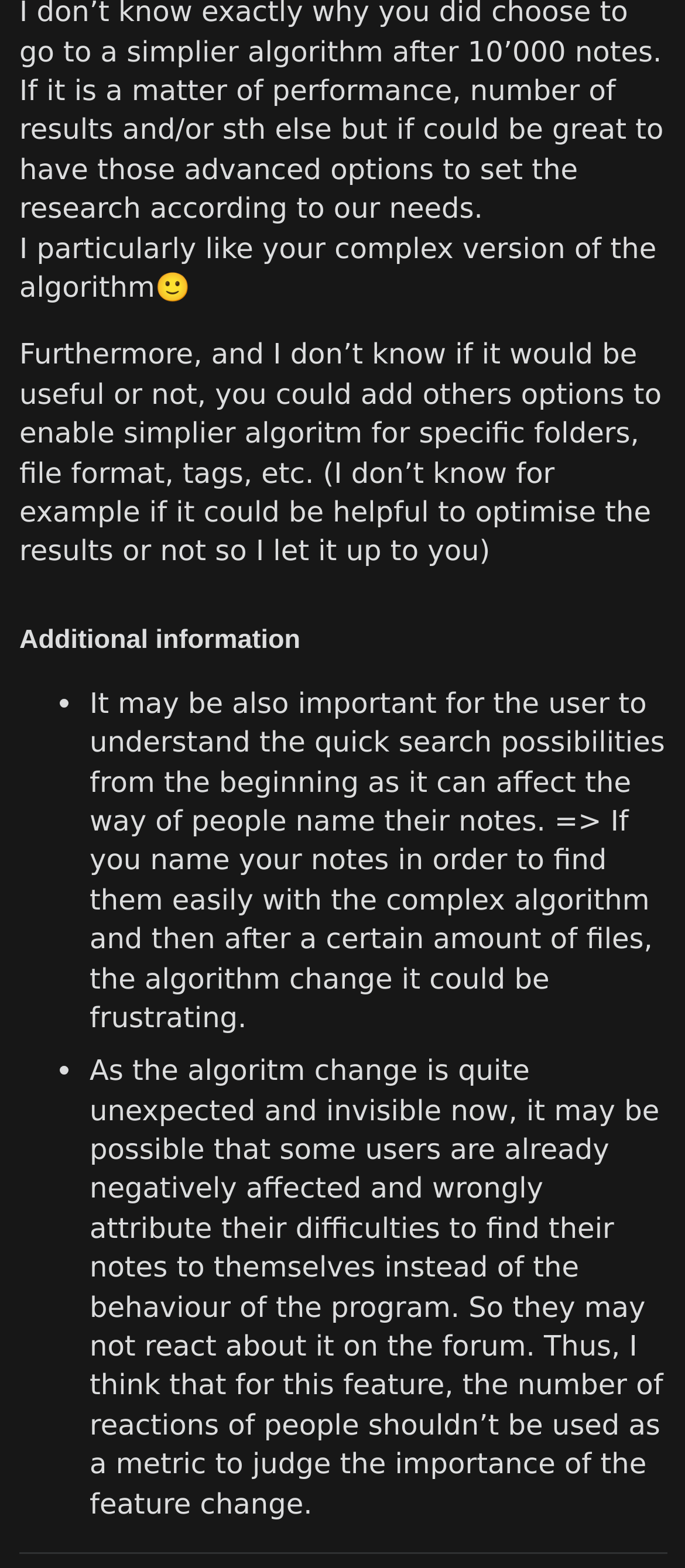Locate the bounding box coordinates of the clickable area needed to fulfill the instruction: "read the first comment".

[0.028, 0.138, 0.958, 0.185]